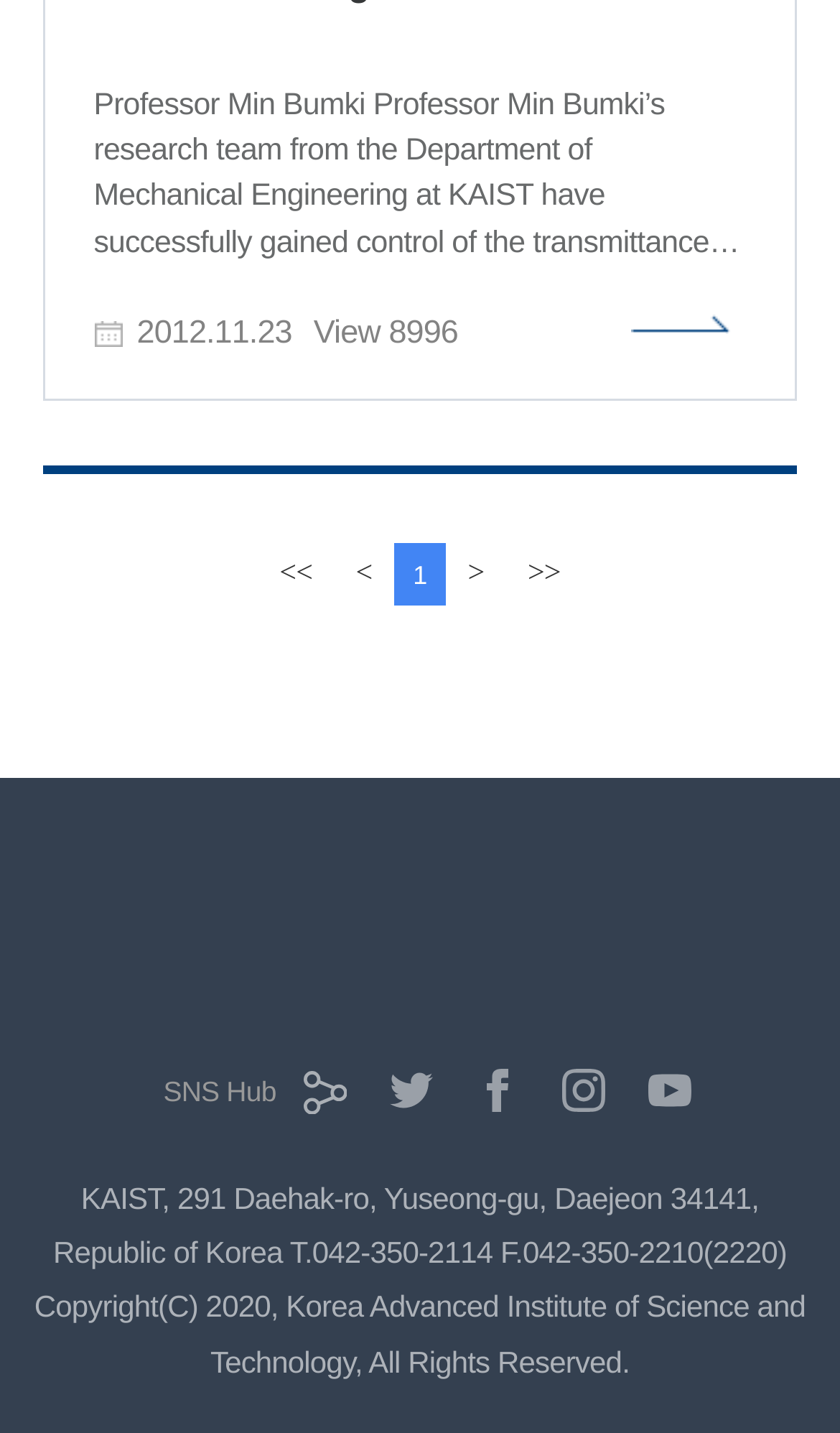Locate the bounding box coordinates of the element I should click to achieve the following instruction: "browse May 2022".

None